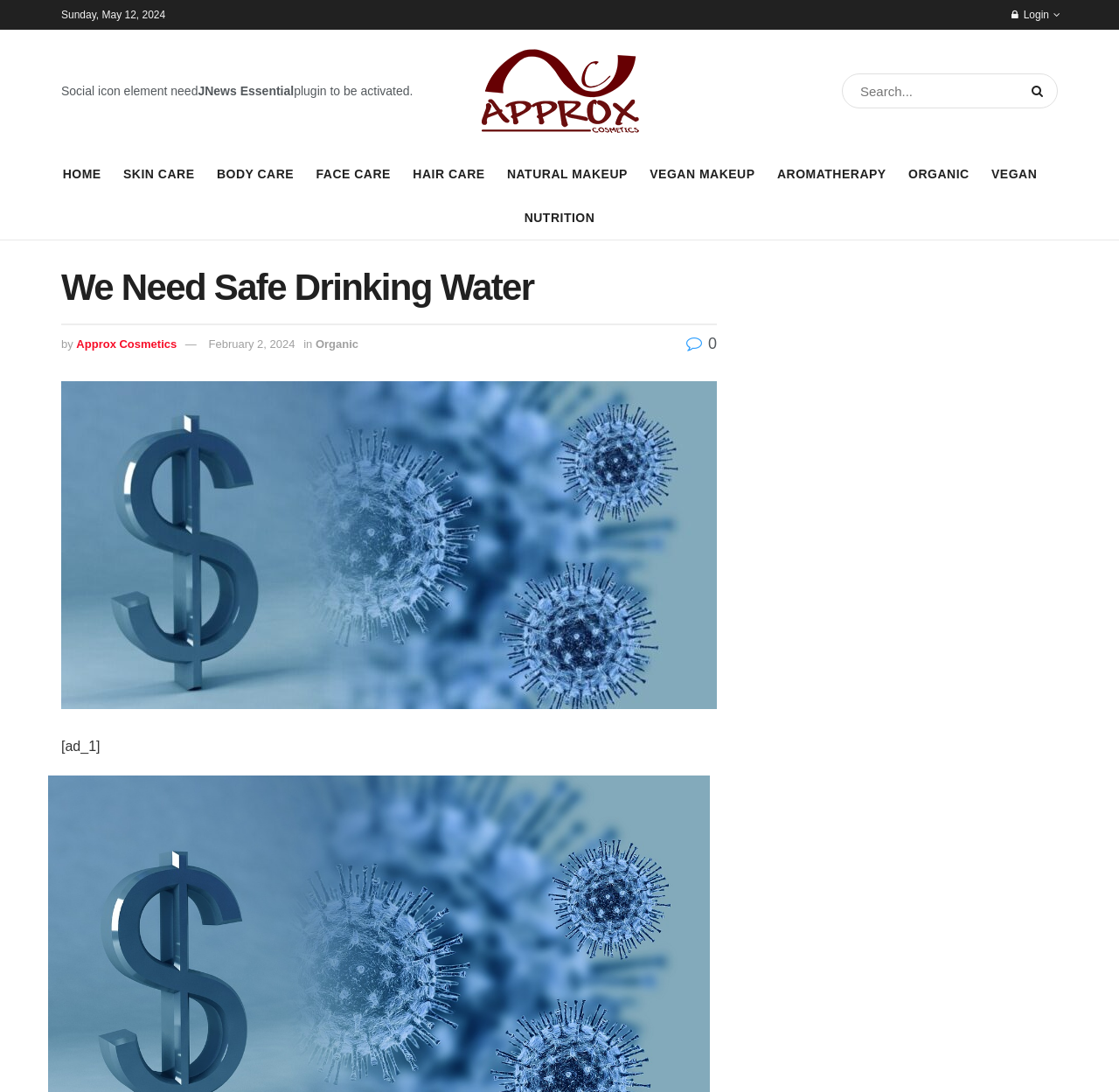Answer this question in one word or a short phrase: How many articles are displayed on the webpage?

2